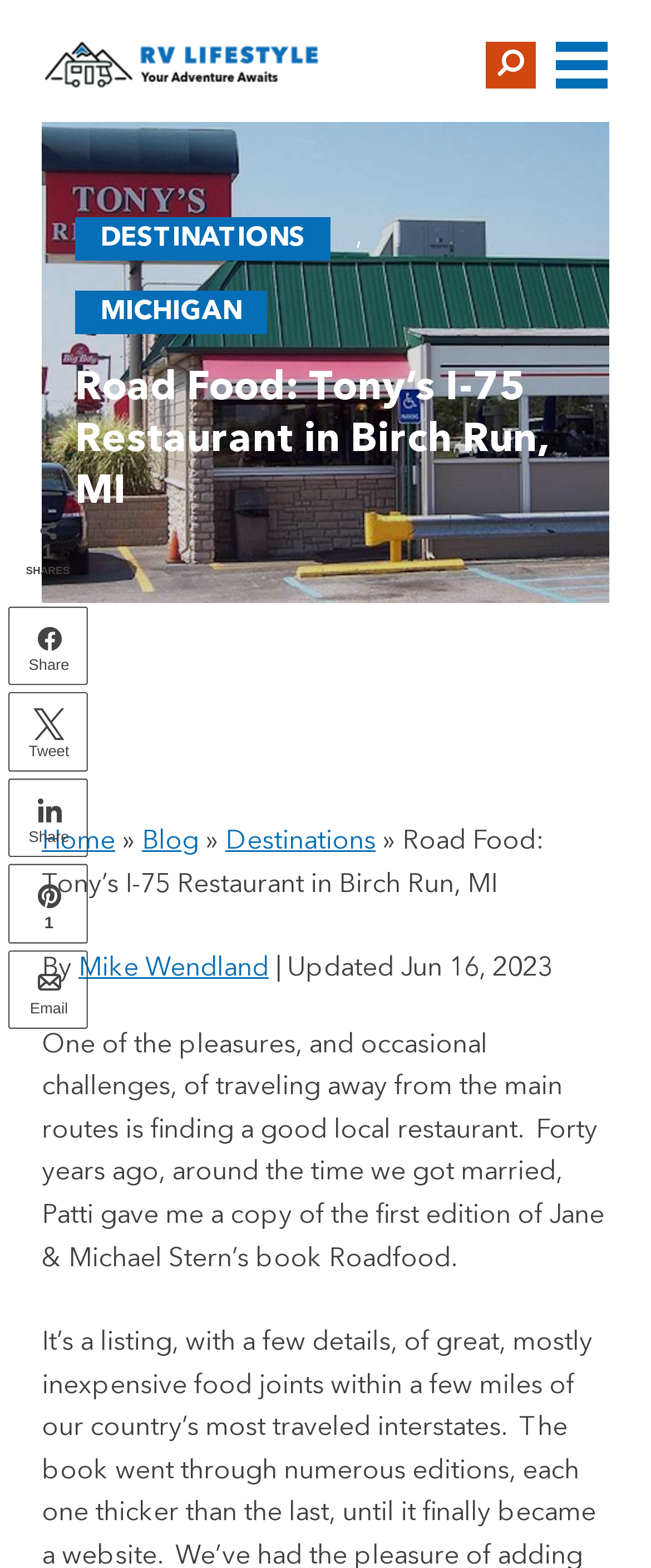Determine the bounding box coordinates for the HTML element described here: "Destinations".

[0.115, 0.138, 0.508, 0.166]